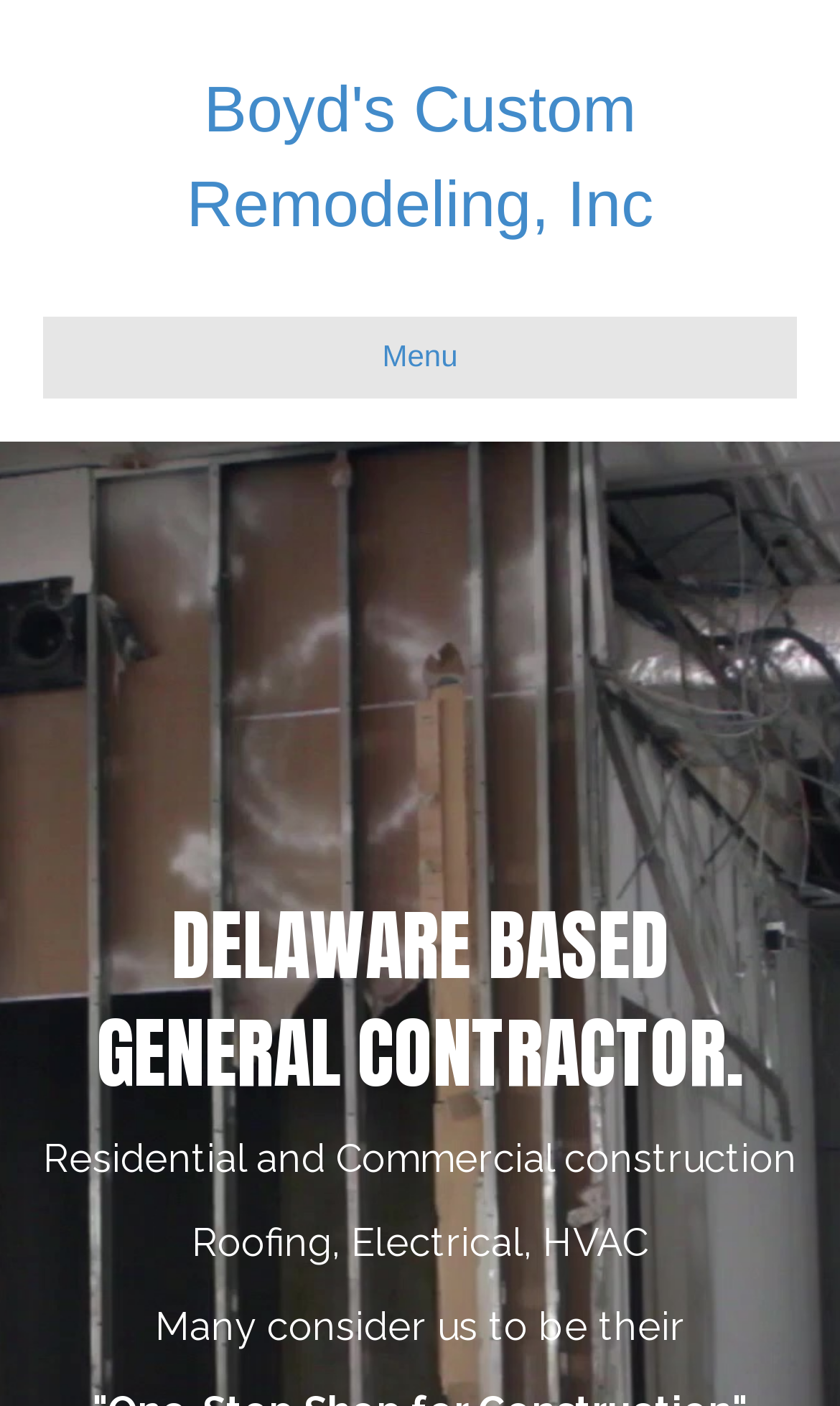Provide the bounding box coordinates of the HTML element described as: "Menu". The bounding box coordinates should be four float numbers between 0 and 1, i.e., [left, top, right, bottom].

[0.051, 0.225, 0.949, 0.283]